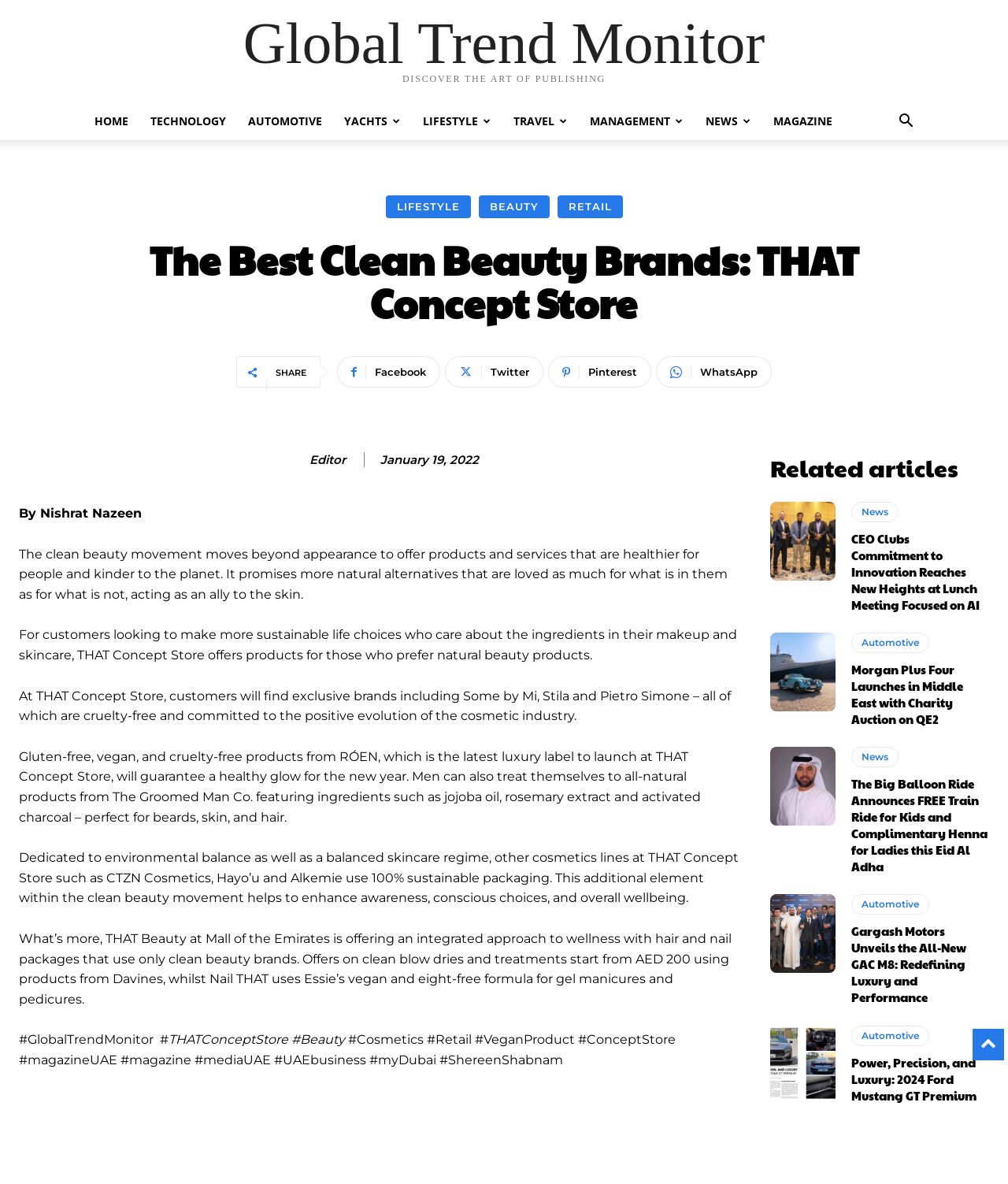Please analyze the image and provide a thorough answer to the question:
What is the name of the luxury label that launched at THAT Concept Store?

The question asks for the name of the luxury label that launched at THAT Concept Store, which can be found in the text 'Gluten-free, vegan, and cruelty-free products from RÓEN, which is the latest luxury label to launch at THAT Concept Store...'. This text explicitly mentions the name of the luxury label as RÓEN.